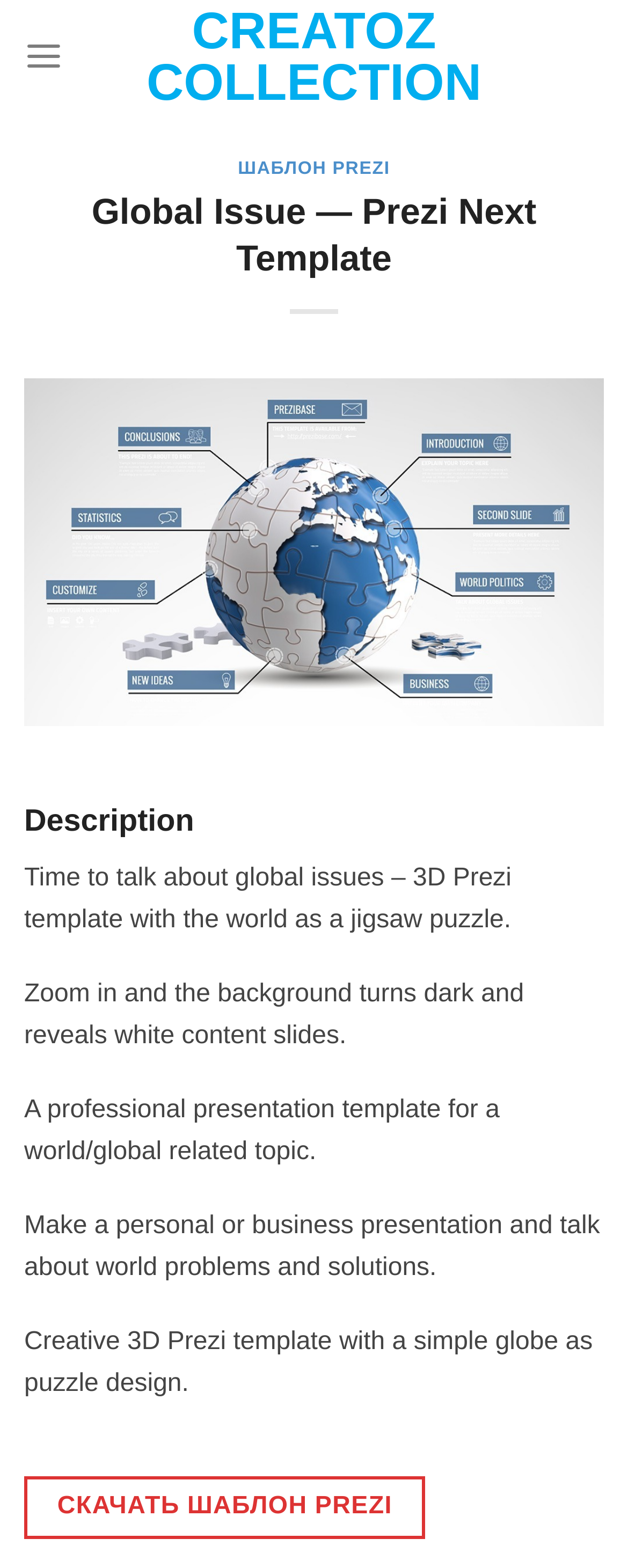What can you do with this template?
Respond to the question with a well-detailed and thorough answer.

I inferred the answer by reading the text of several StaticText elements, which suggest that the template can be used to make a personal or business presentation about world problems and solutions.